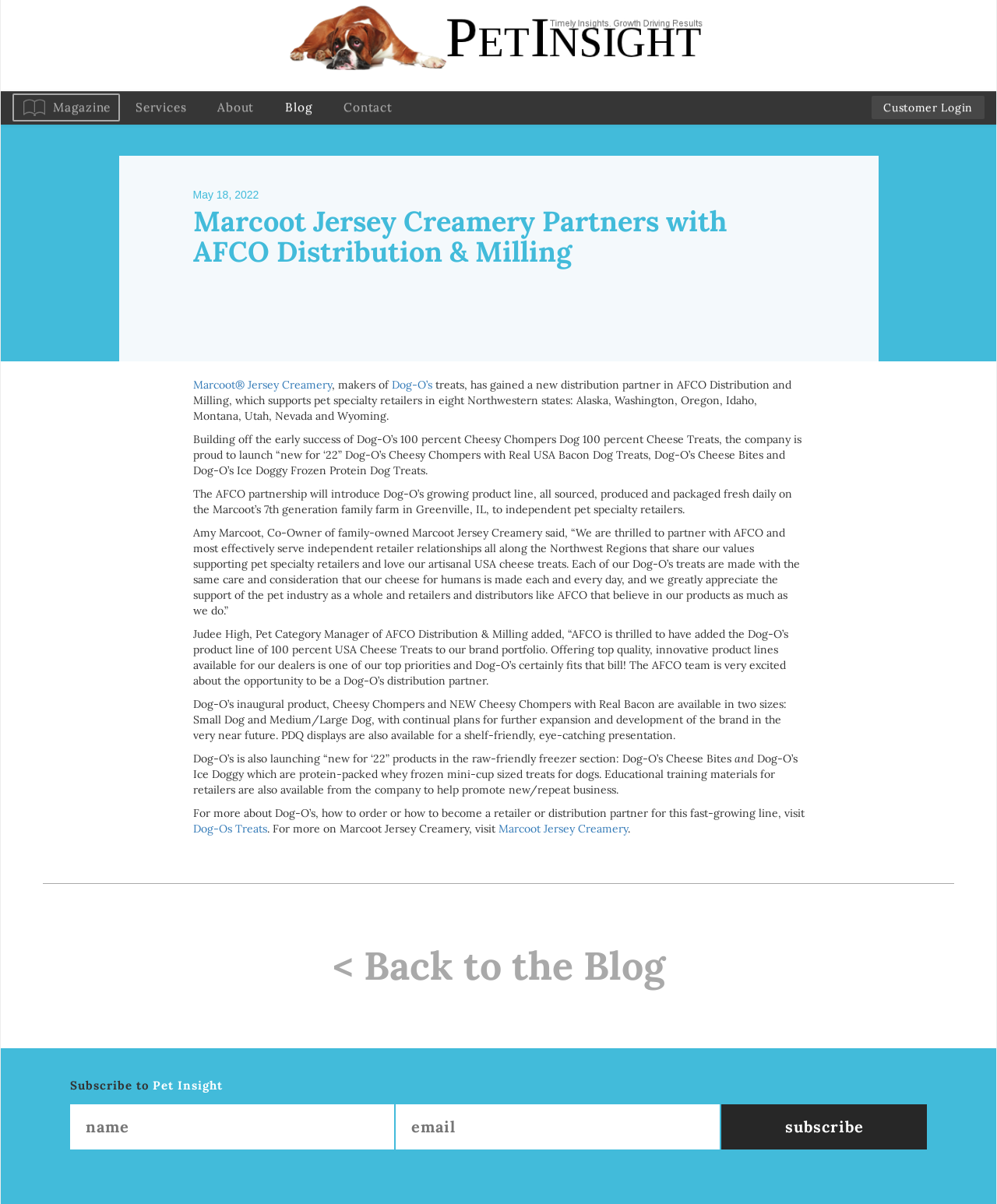What is the name of the company that makes Dog-O's treats?
Refer to the image and give a detailed answer to the query.

The answer can be found in the text 'Marcoot Jersey Creamery, makers of Dog-O’s treats...' which is located in the main content area of the webpage.